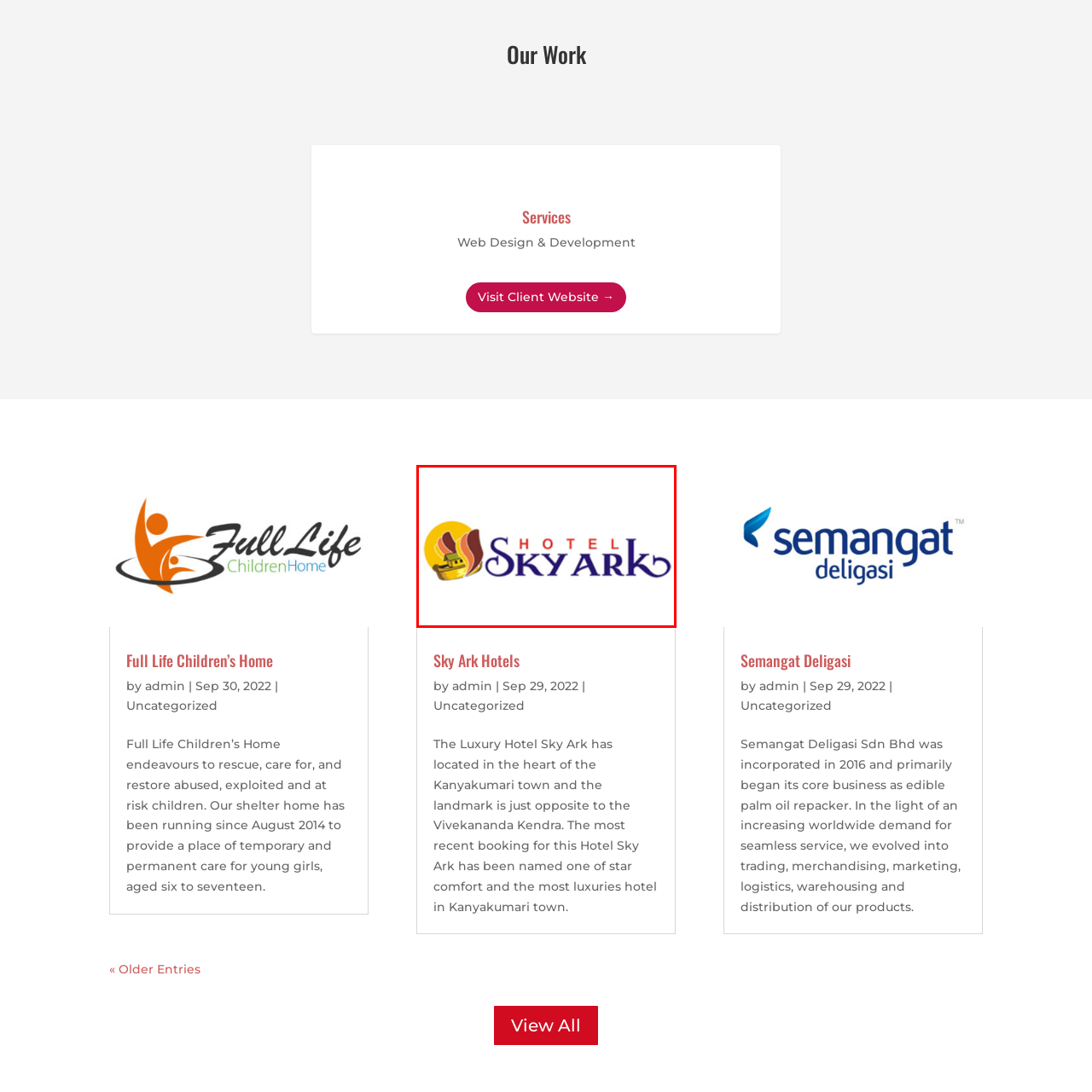Give a thorough and detailed account of the visual content inside the red-framed part of the image.

The image features the logo for "Sky Ark Hotels," prominently displaying the name in stylized text. The word "SKY" is highlighted in bold letters, emphasizing the hotel's identity. Accompanying the text is an illustration of a boat with colorful sails, set against a bright yellow sun or circular background, which adds a warm and inviting touch. This logo reflects the hotel’s location in Kanyakumari, suggesting a connection to the maritime culture of the region. Sky Ark Hotels is noted for its luxury accommodations and prime location, making it a desirable choice for visitors.